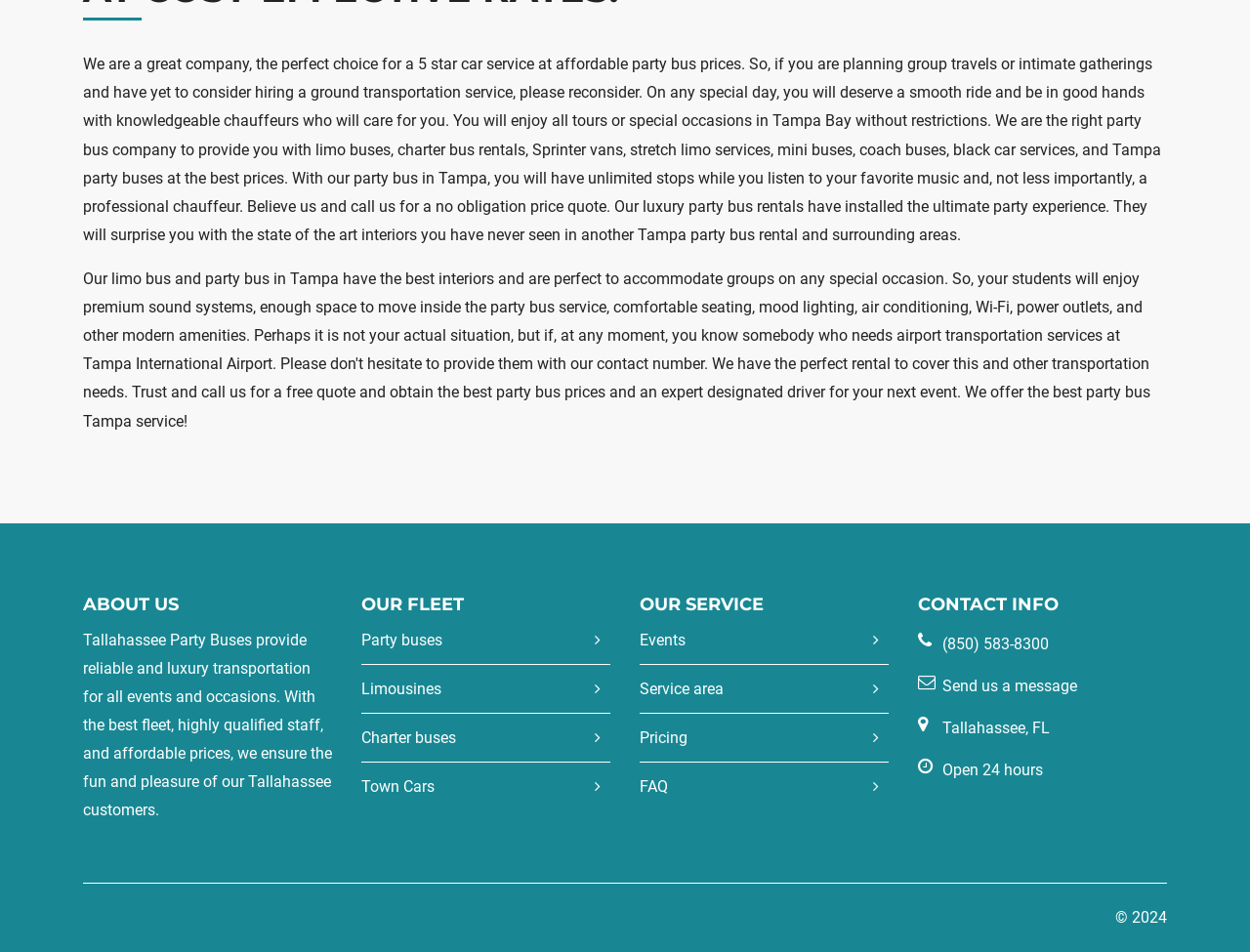Provide a single word or phrase to answer the given question: 
What type of company is this?

Party bus company